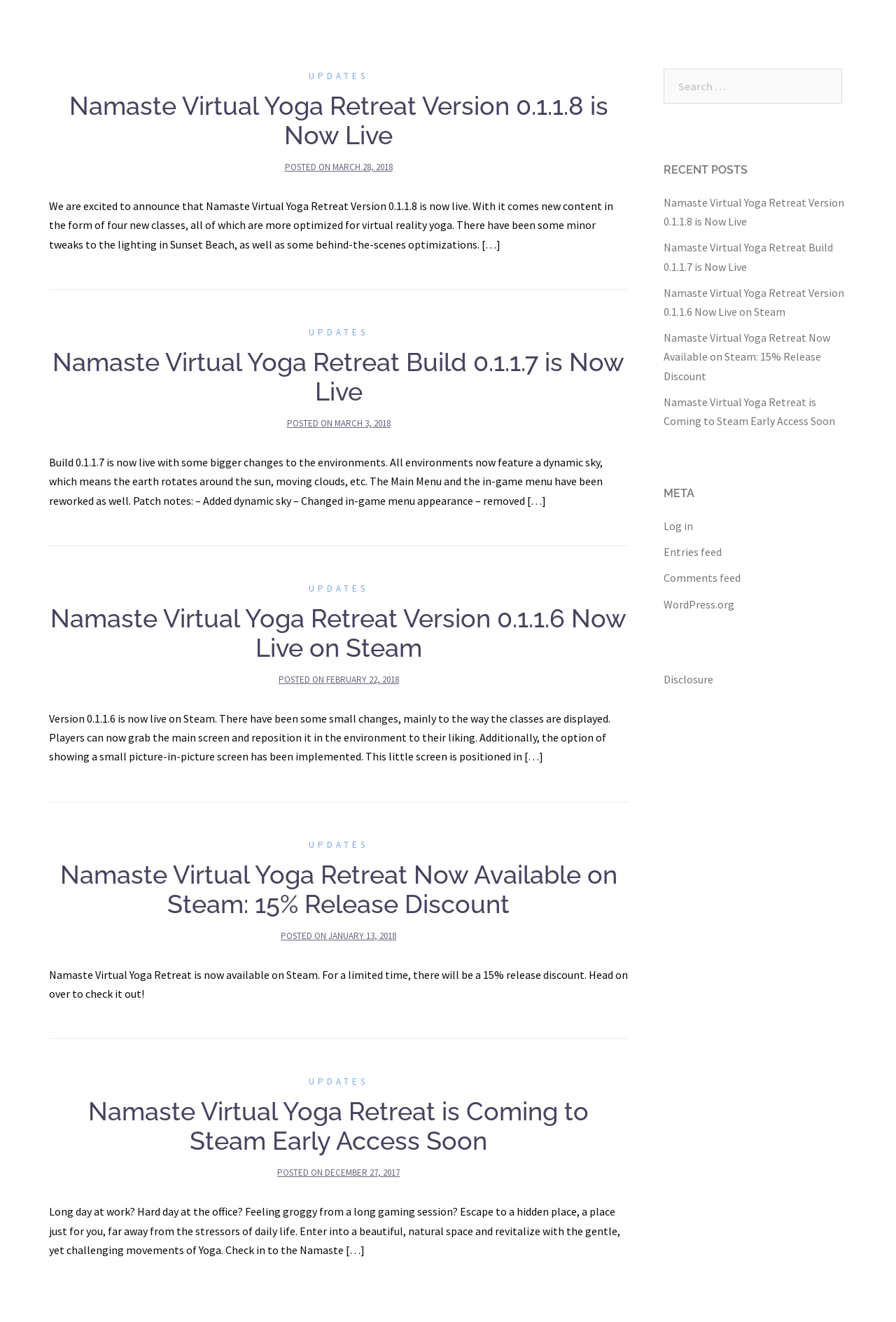Determine the bounding box coordinates for the clickable element required to fulfill the instruction: "View Namaste Virtual Yoga Retreat is Coming to Steam Early Access Soon post". Provide the coordinates as four float numbers between 0 and 1, i.e., [left, top, right, bottom].

[0.74, 0.299, 0.932, 0.324]